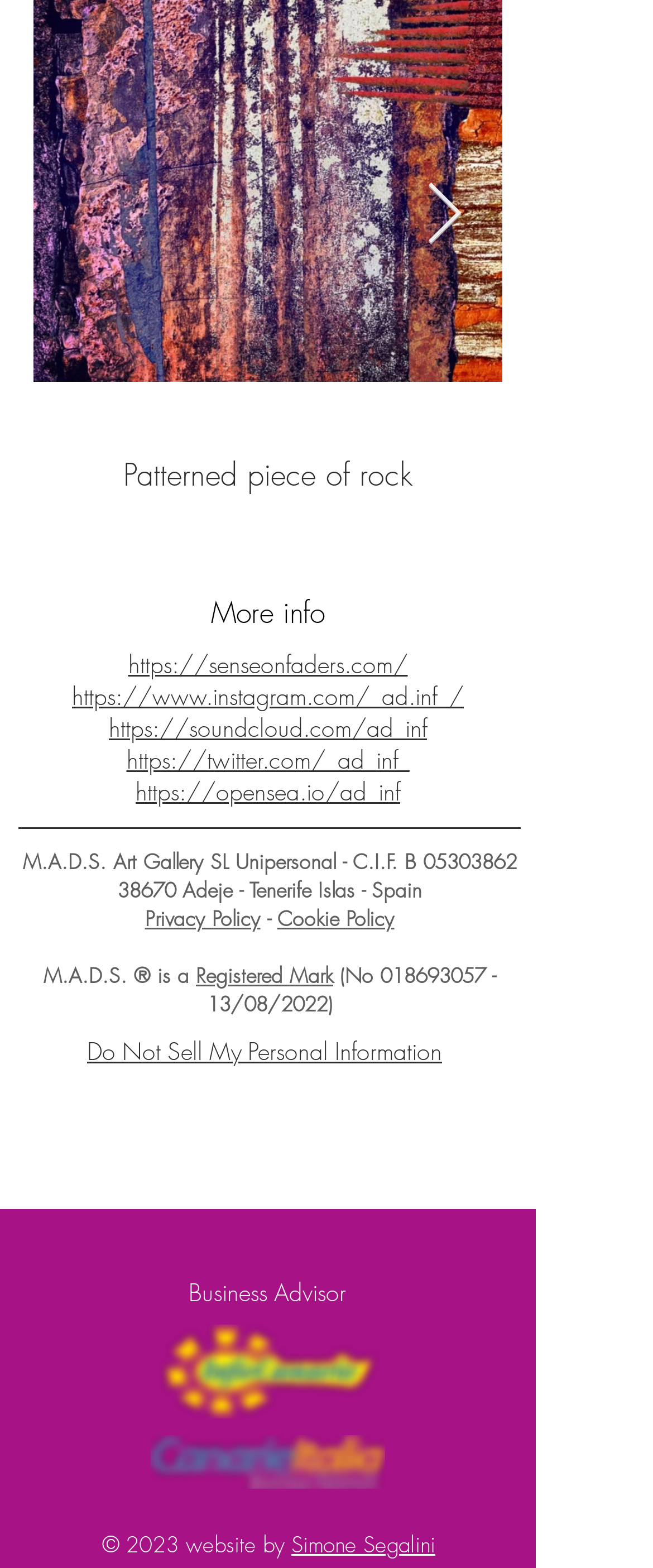Pinpoint the bounding box coordinates of the element to be clicked to execute the instruction: "Click the 'Do Not Sell My Personal Information' button".

[0.133, 0.66, 0.677, 0.681]